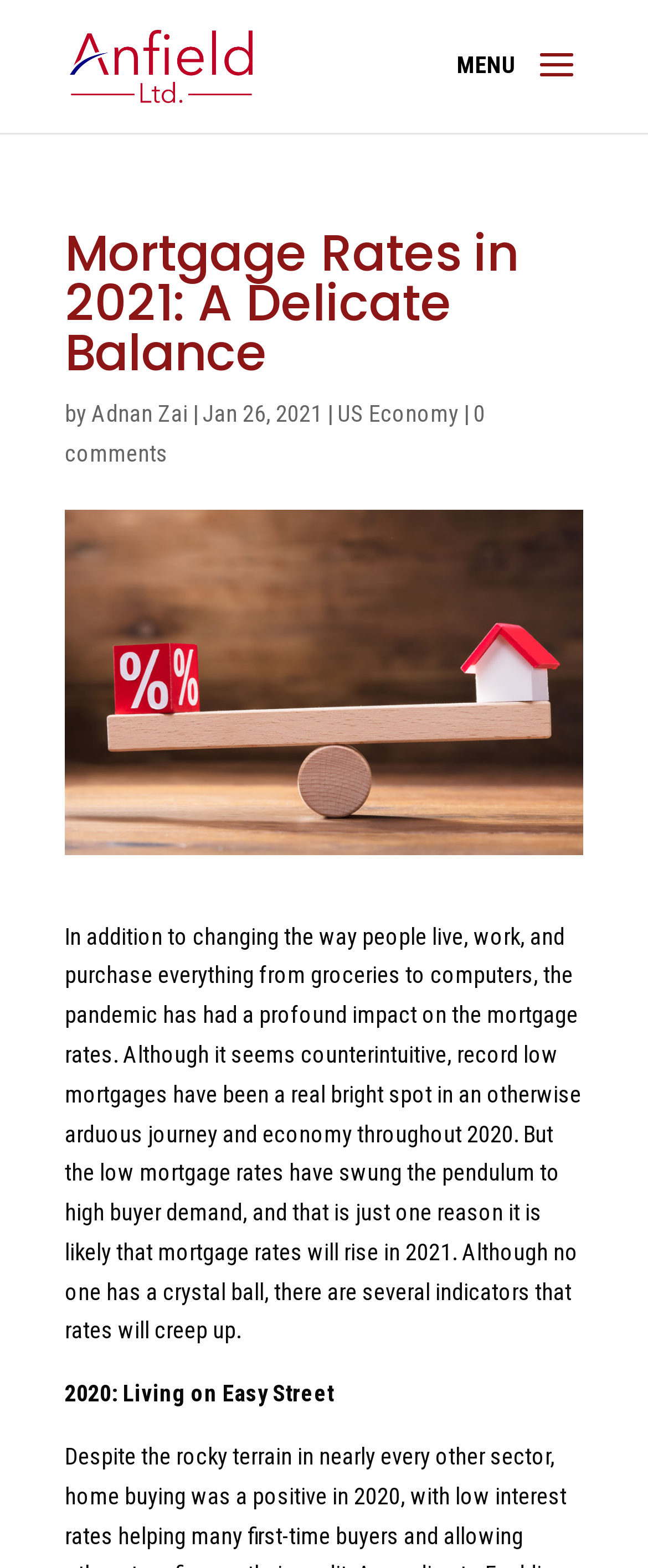Can you locate the main headline on this webpage and provide its text content?

Mortgage Rates in 2021: A Delicate Balance